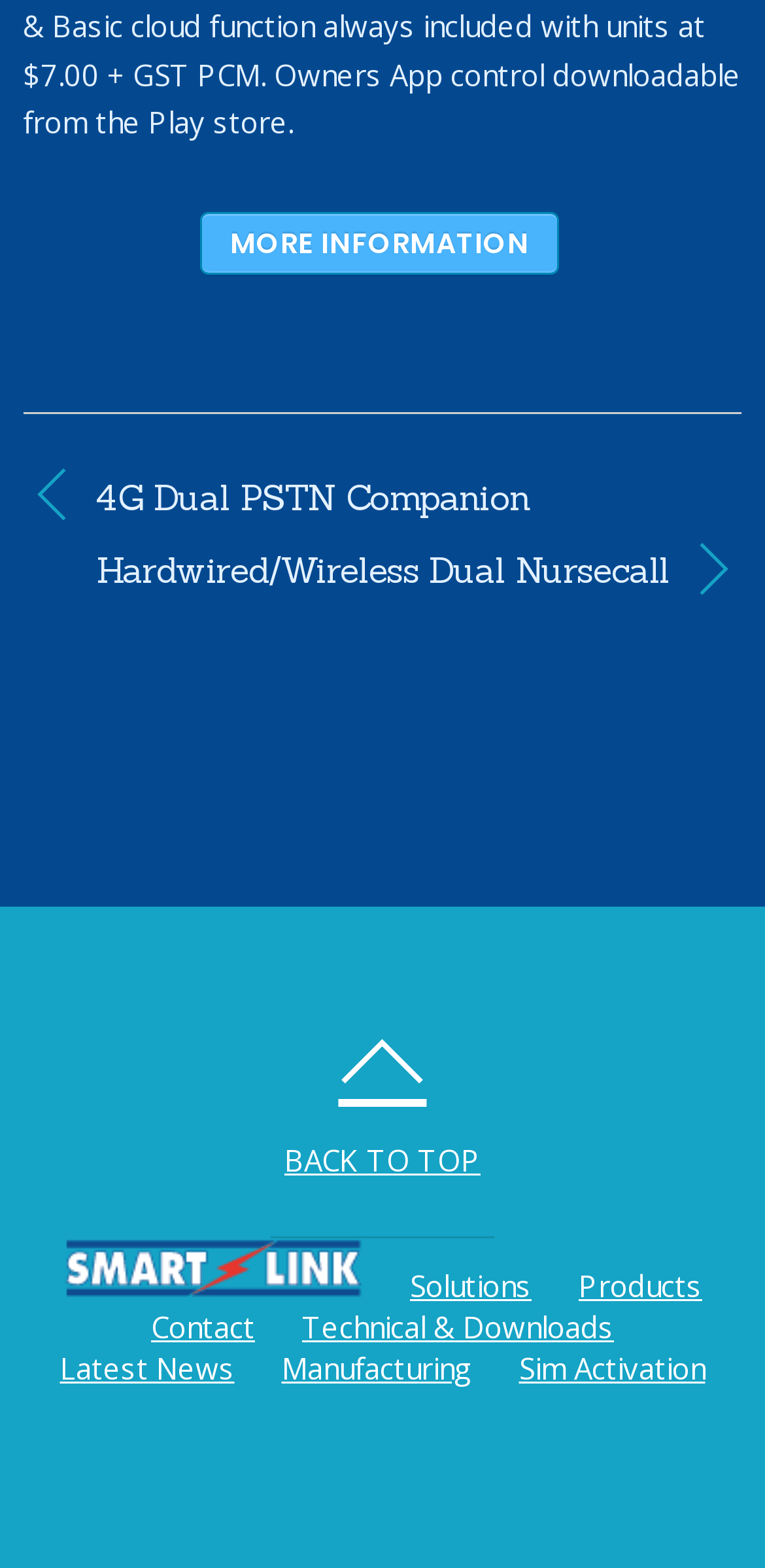Determine the bounding box coordinates of the clickable element to complete this instruction: "Click on BACK TO TOP". Provide the coordinates in the format of four float numbers between 0 and 1, [left, top, right, bottom].

[0.372, 0.663, 0.628, 0.755]